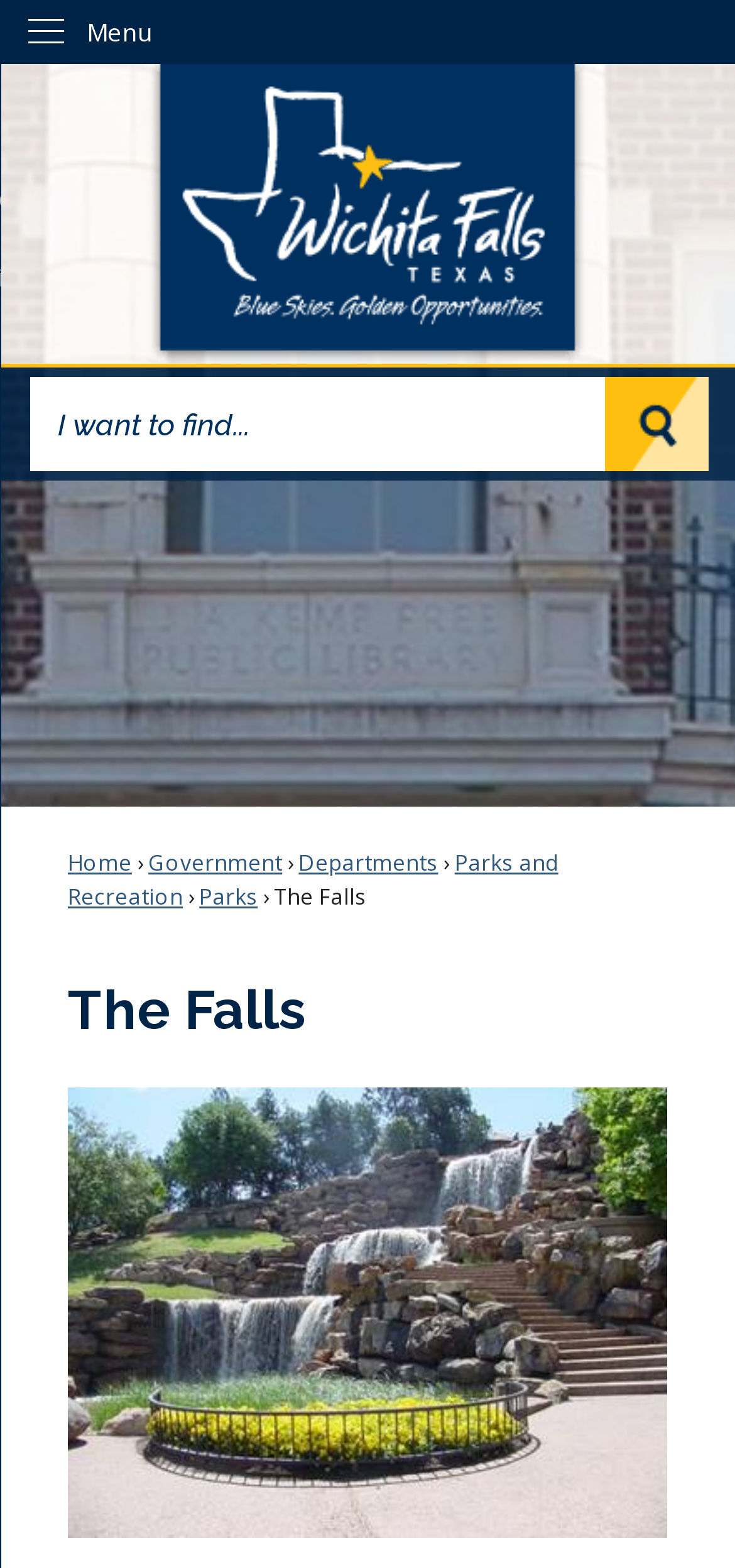Provide the bounding box coordinates for the UI element described in this sentence: "Government". The coordinates should be four float values between 0 and 1, i.e., [left, top, right, bottom].

[0.202, 0.541, 0.384, 0.559]